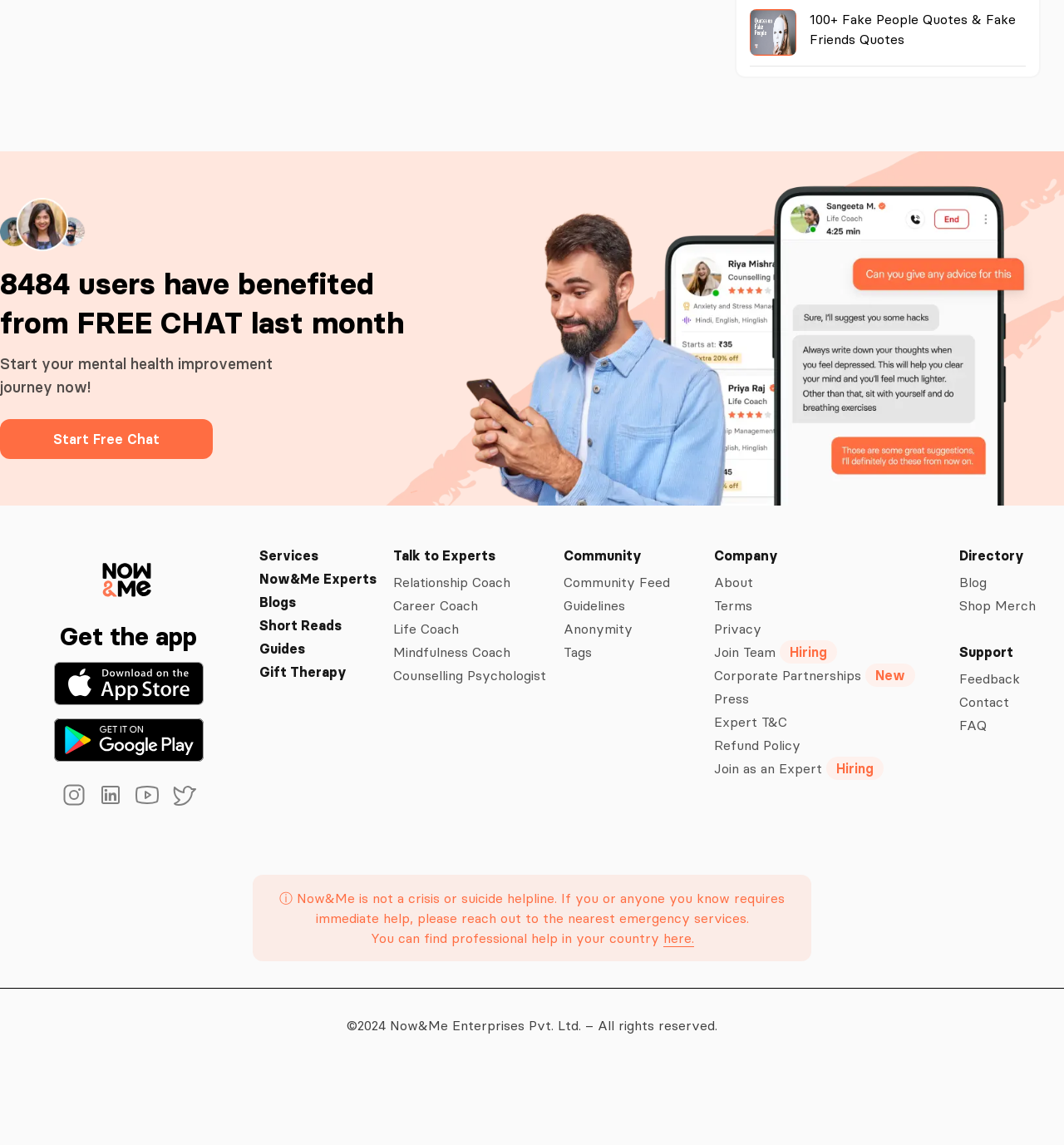Please identify the bounding box coordinates of the region to click in order to complete the task: "Read the news about Turkish Court Releases Alleged Attacker". The coordinates must be four float numbers between 0 and 1, specified as [left, top, right, bottom].

None